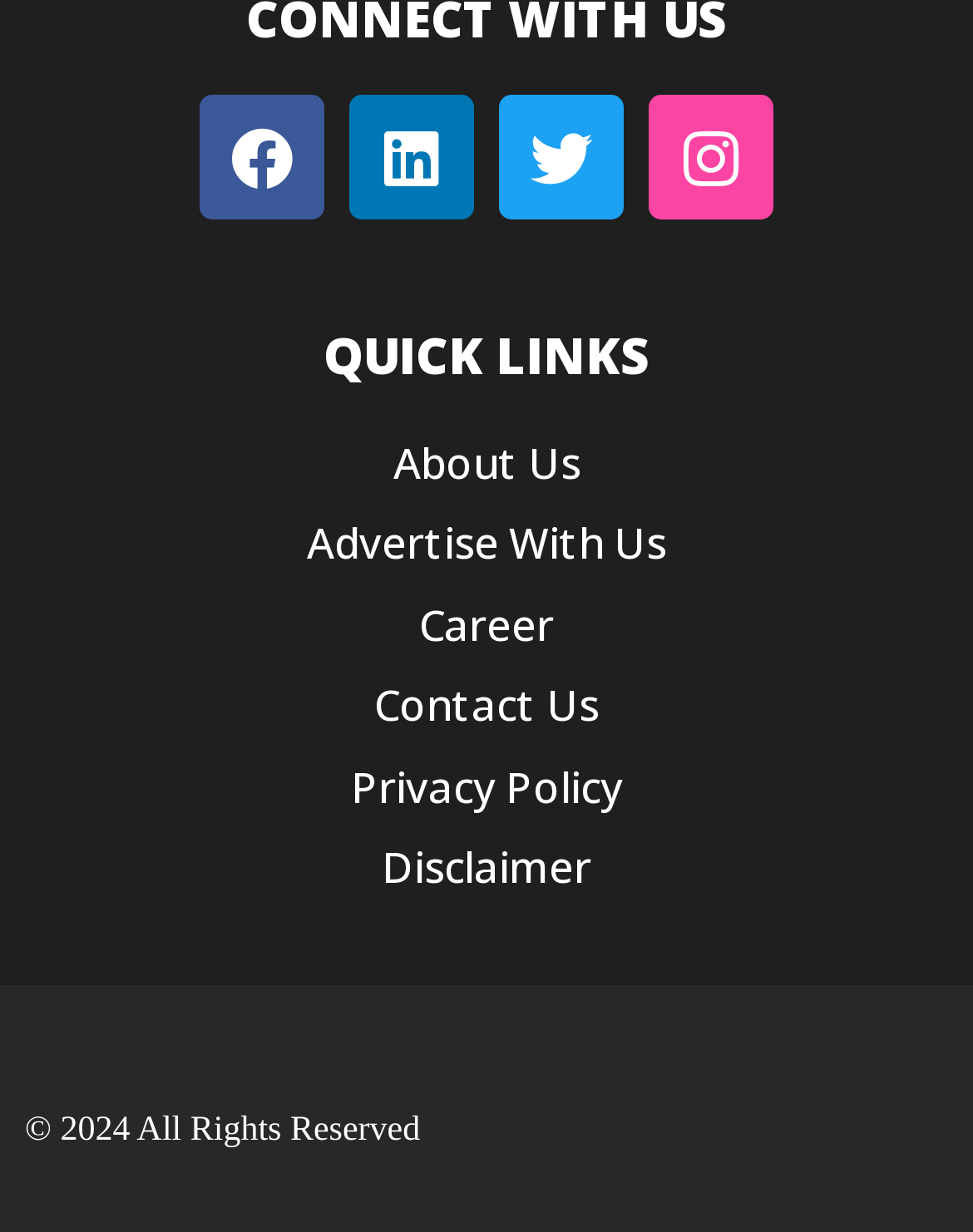Please identify the bounding box coordinates of the element that needs to be clicked to perform the following instruction: "Learn about the company".

[0.051, 0.35, 0.949, 0.401]